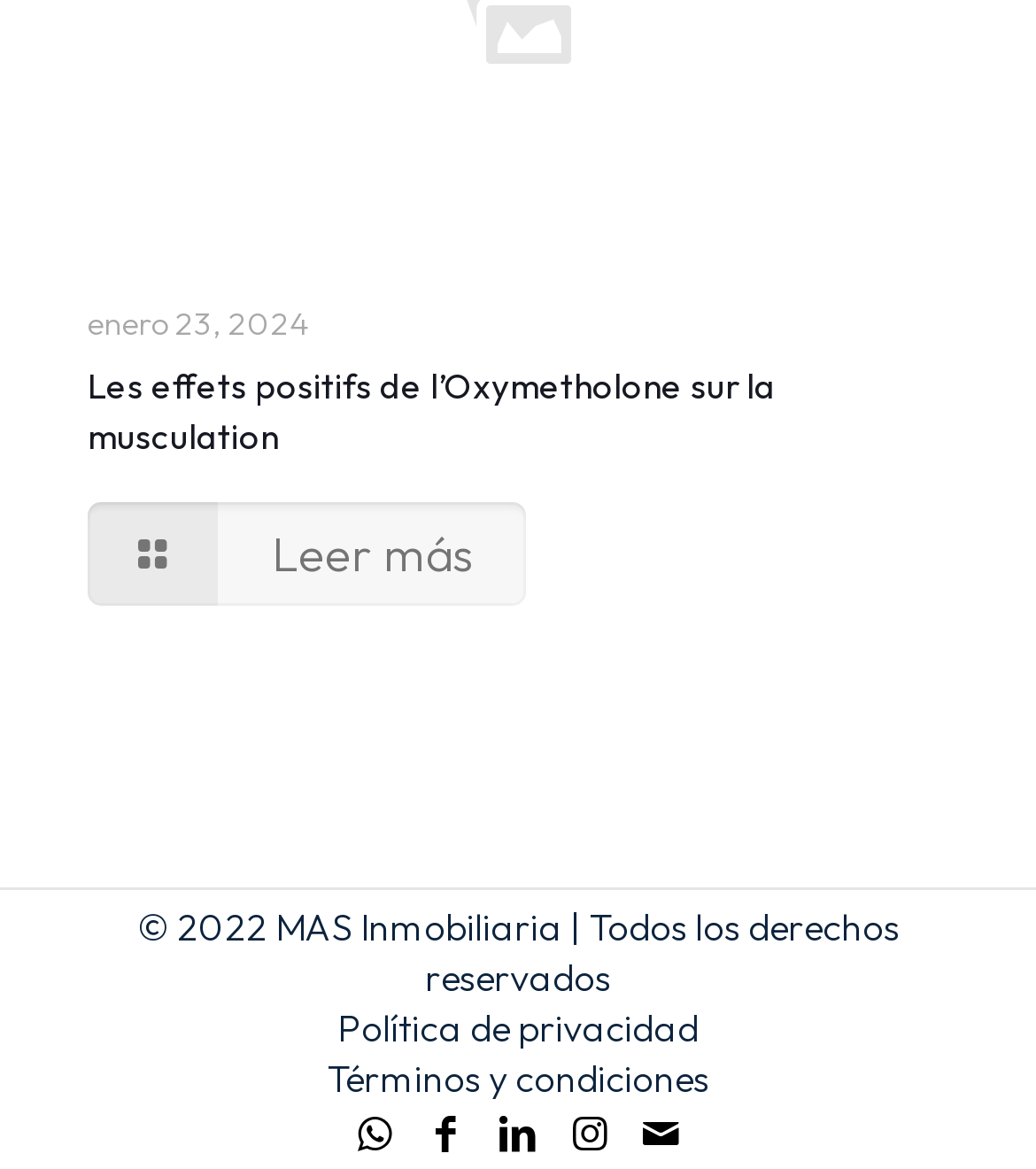Respond to the question below with a single word or phrase:
What is the date mentioned on the webpage?

enero 23, 2024